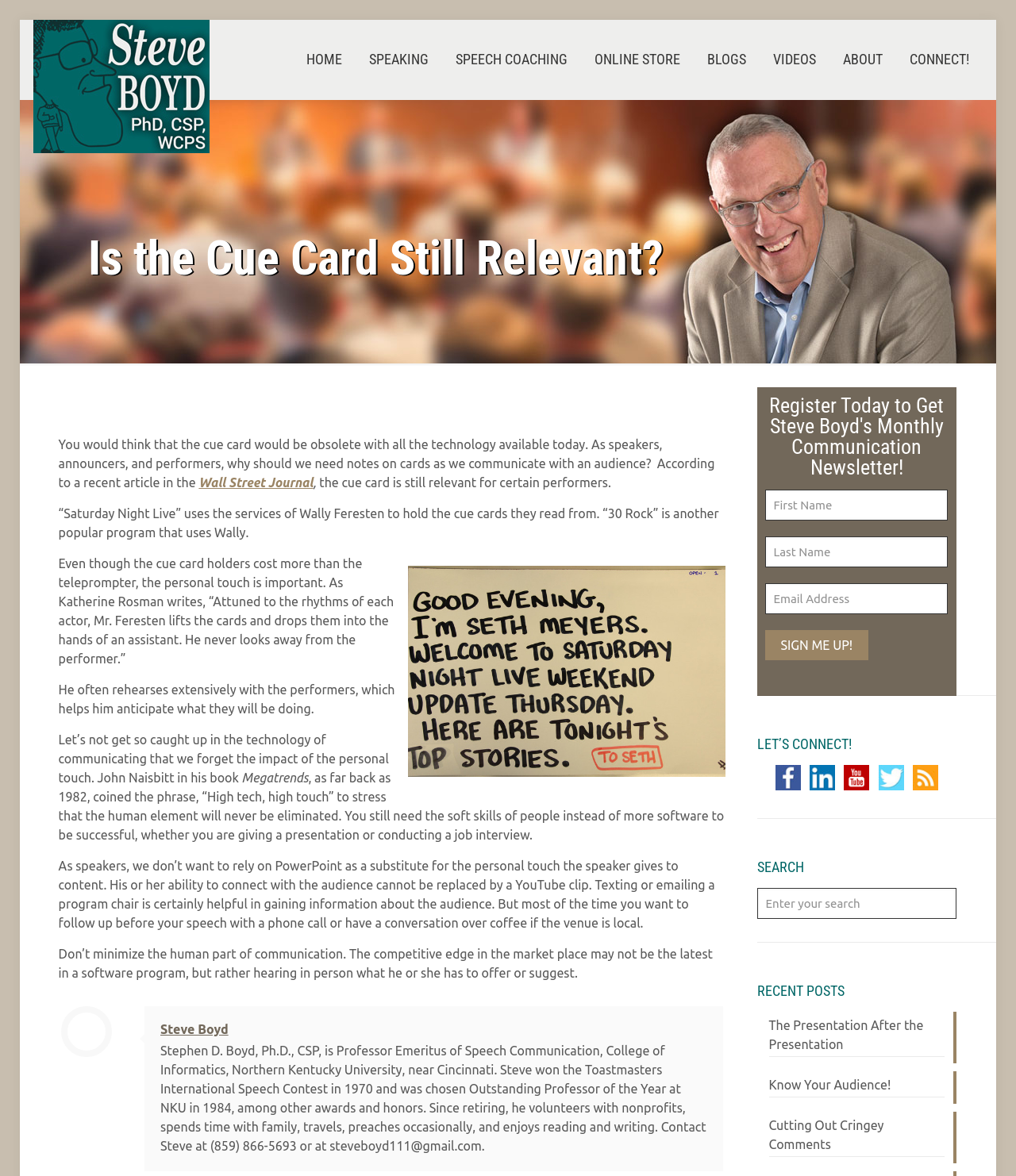Explain the webpage's design and content in an elaborate manner.

This webpage is about Steve Boyd, a professional speaker who motivates audiences to become better communicators and speakers. At the top of the page, there is a navigation menu with links to different sections of the website, including "HOME", "SPEAKING", "SPEECH COACHING", "ONLINE STORE", "BLOGS", "VIDEOS", "ABOUT", and "CONNECT!". 

Below the navigation menu, there is a heading "Is the Cue Card Still Relevant?" followed by a paragraph of text discussing the relevance of cue cards in today's technology-driven world. The text includes a link to the "Wall Street Journal" and mentions the use of cue cards on TV shows like "Saturday Night Live" and "30 Rock". There is also an image of a cue card on the right side of the text.

Further down the page, there is a section about Steve Boyd, with a heading "Steve Boyd" and a photo of him. The text describes his background, awards, and interests, and provides his contact information.

To the right of Steve Boyd's section, there is a registration form to sign up for his monthly communication newsletter. The form includes fields for first name, last name, and email address, and a "SIGN ME UP!" button.

Below the registration form, there are links to Steve Boyd's social media profiles, including Facebook, LinkedIn, YouTube, Twitter, and RSS Blog Feed. Each link has an accompanying image of the social media platform's logo.

Further down the page, there is a search bar with a heading "SEARCH" and a textbox to enter search queries. Below the search bar, there is a section with recent posts, including links to articles titled "The Presentation After the Presentation", "Know Your Audience!", and "Cutting Out Cringey Comments".

At the very bottom of the page, there is a "Back to top" icon that allows users to quickly scroll back to the top of the page.